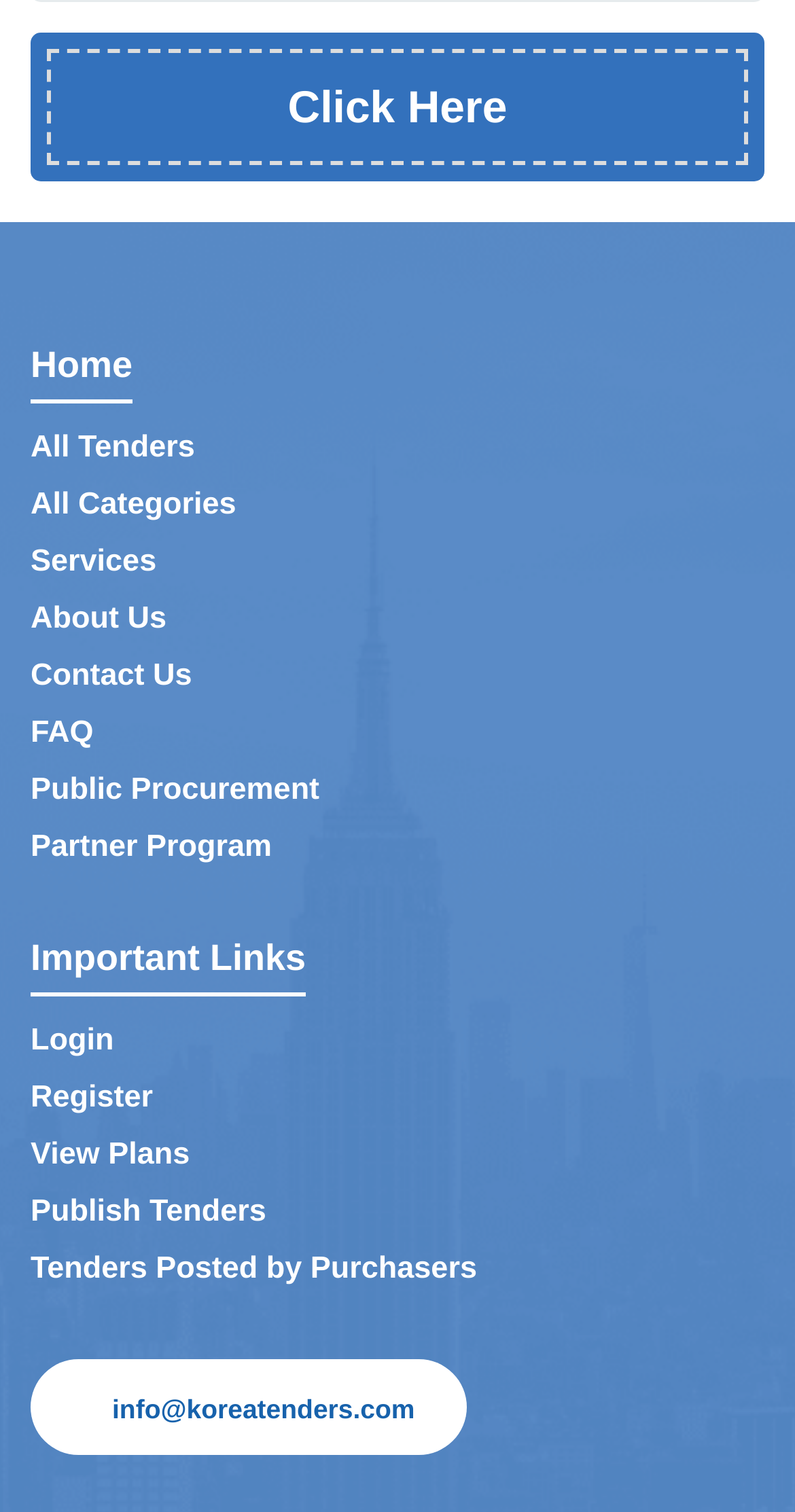Identify the coordinates of the bounding box for the element that must be clicked to accomplish the instruction: "Open Facebook".

None